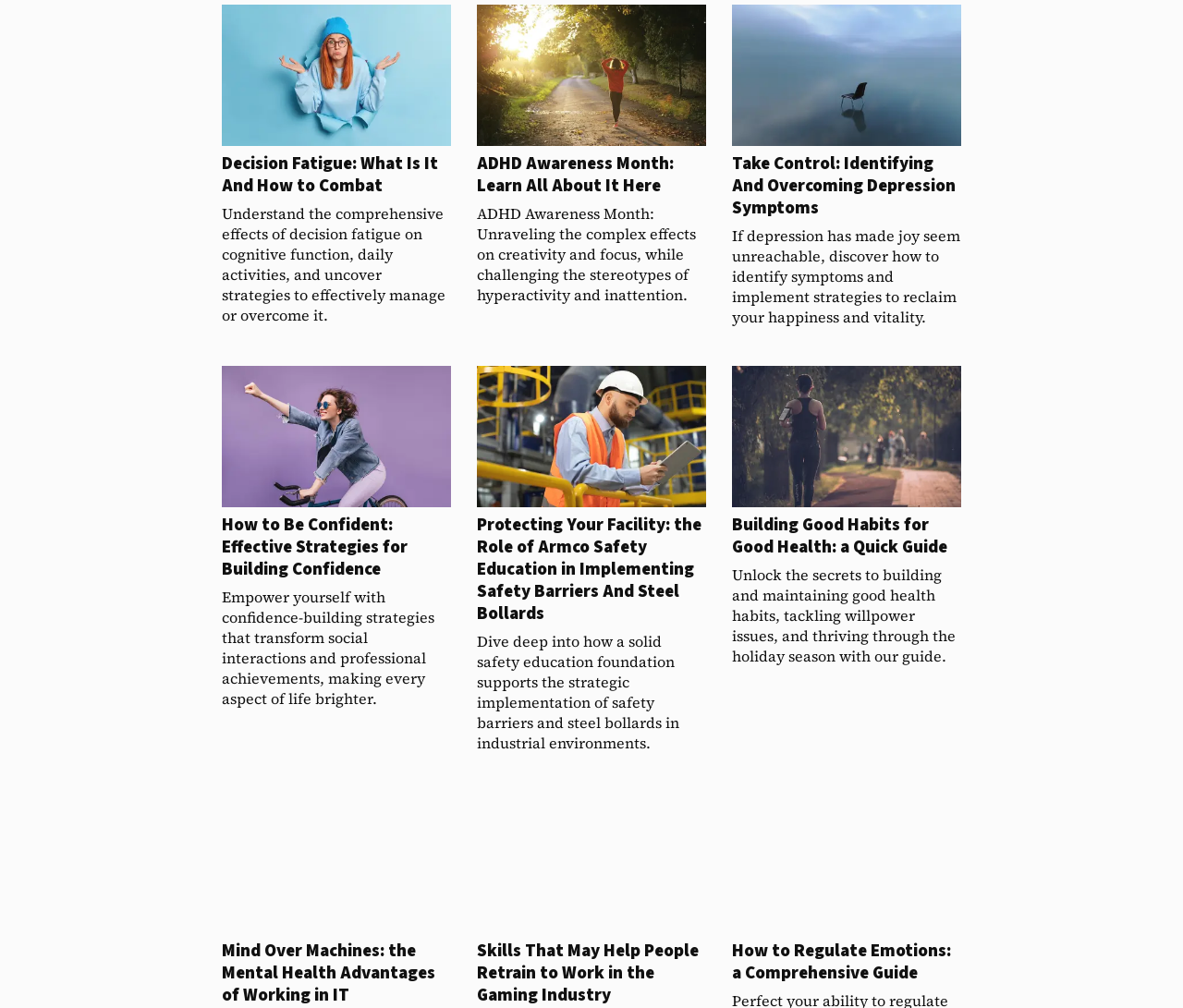Provide a short answer using a single word or phrase for the following question: 
How many headings are there on the webpage?

9